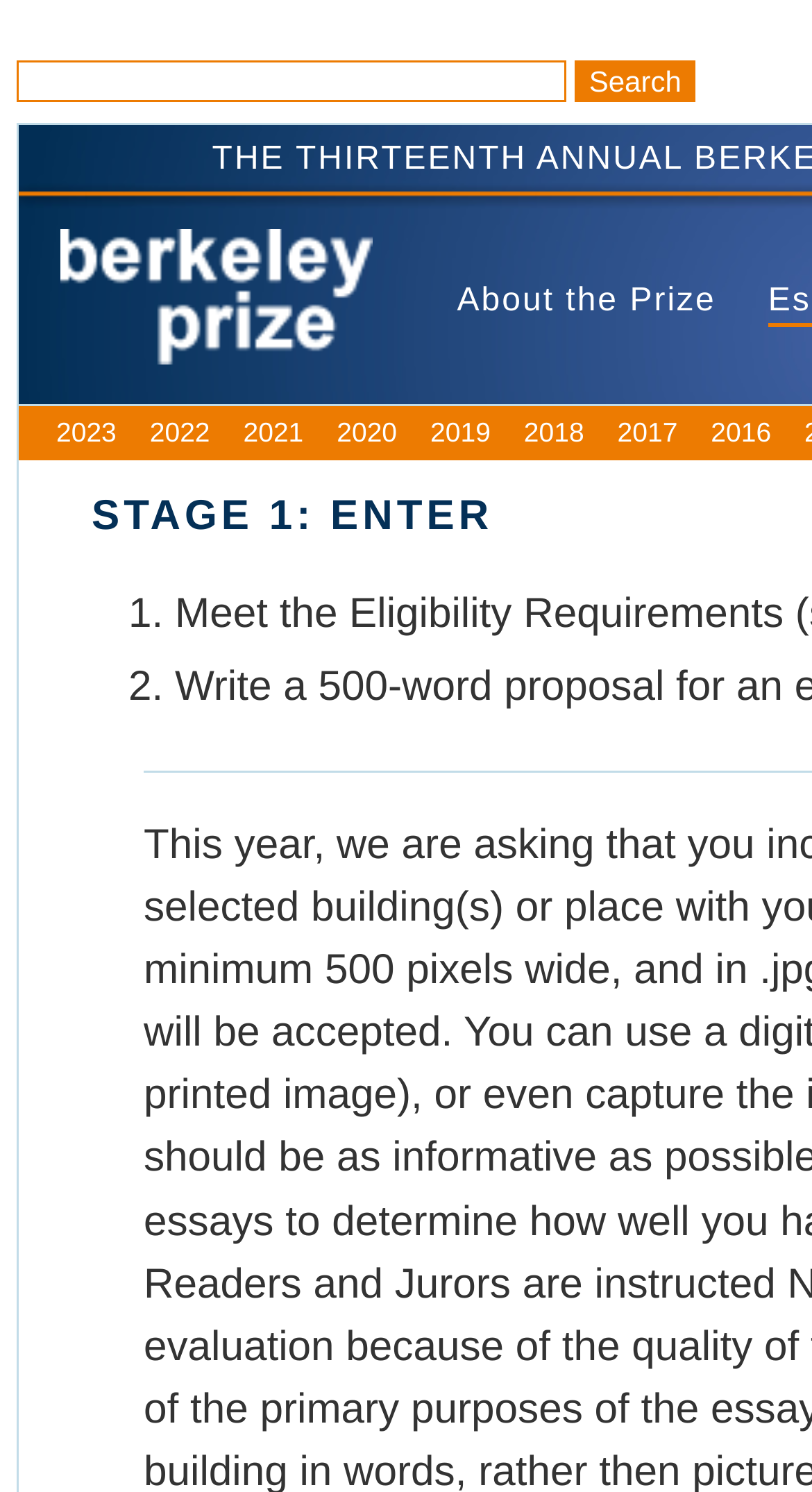Find the bounding box coordinates of the element's region that should be clicked in order to follow the given instruction: "Search for a keyword". The coordinates should consist of four float numbers between 0 and 1, i.e., [left, top, right, bottom].

[0.707, 0.04, 0.857, 0.068]